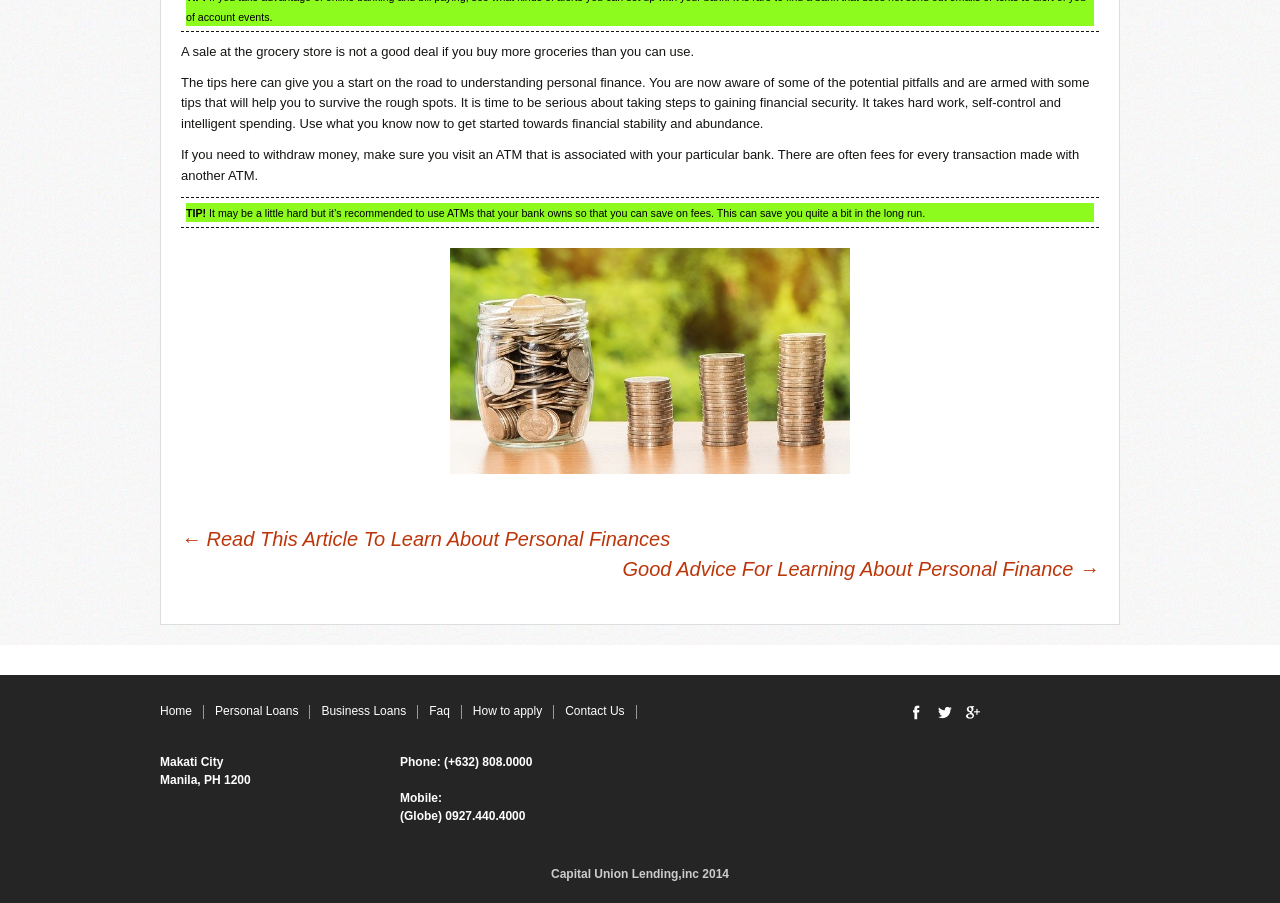Using the provided element description: "Home", determine the bounding box coordinates of the corresponding UI element in the screenshot.

[0.125, 0.78, 0.15, 0.795]